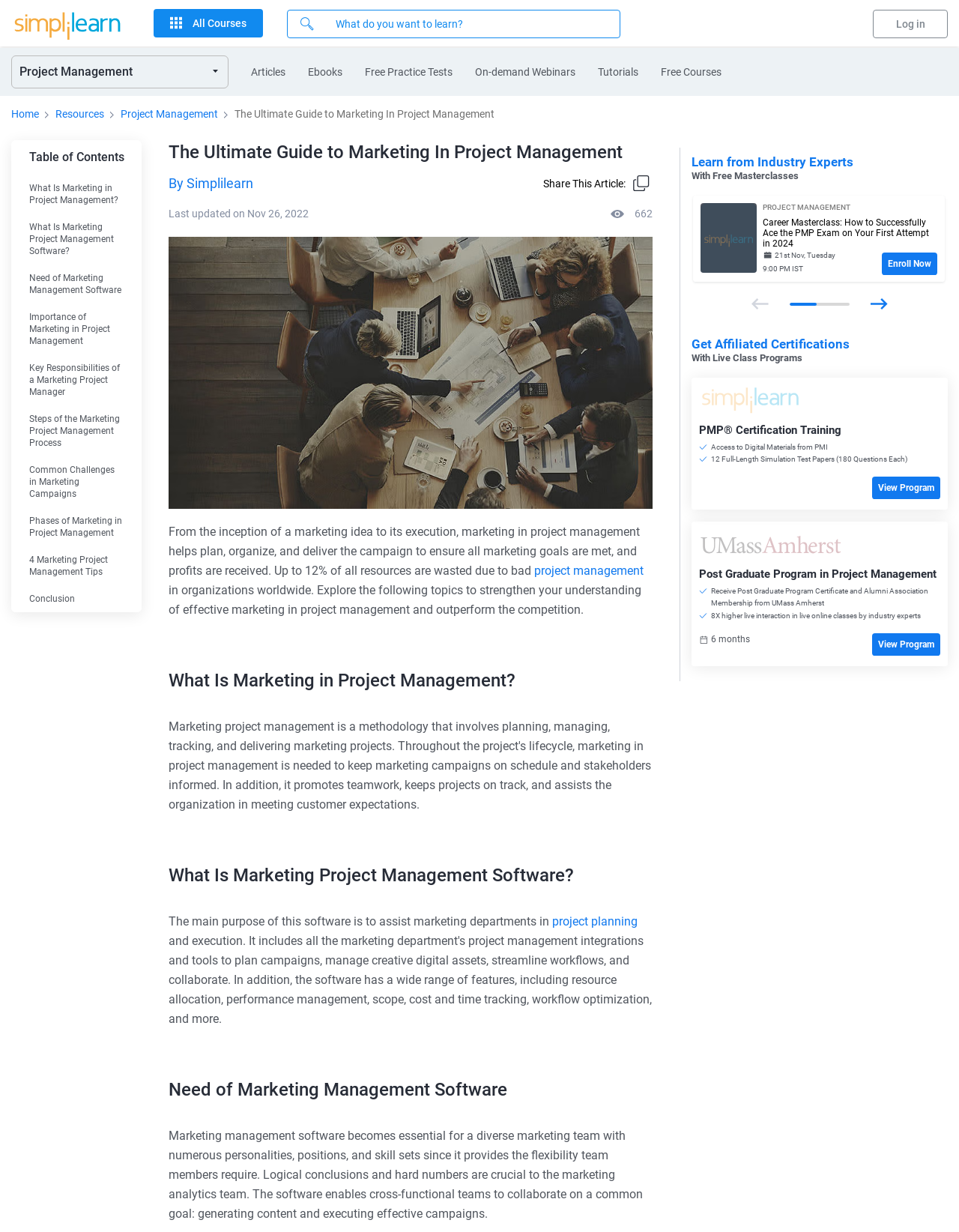Please locate the bounding box coordinates of the element that should be clicked to achieve the given instruction: "Read the article about marketing in project management".

[0.176, 0.542, 0.68, 0.661]